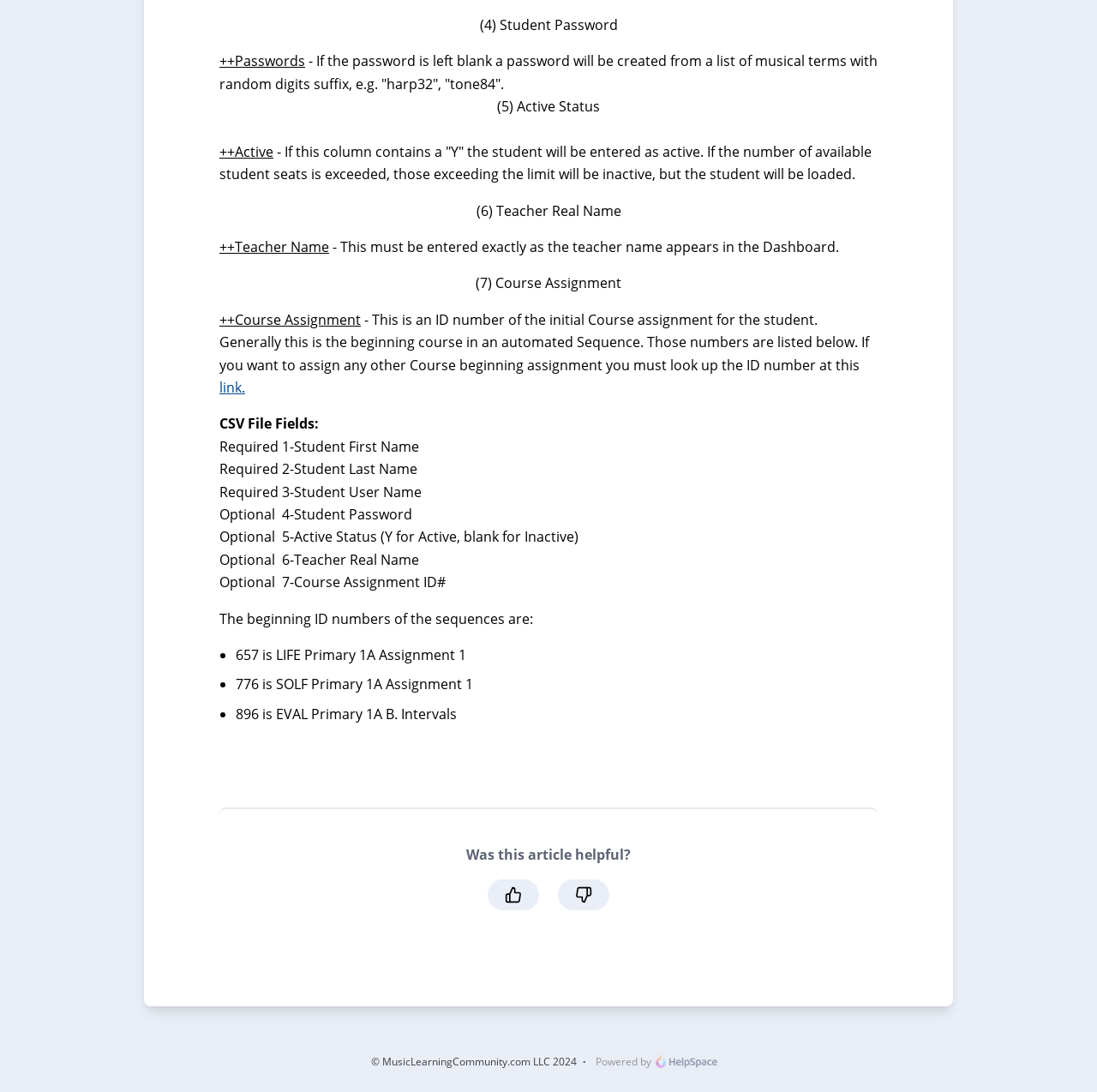Give a succinct answer to this question in a single word or phrase: 
What is the purpose of the 'Teacher Real Name' field?

Match teacher name in Dashboard